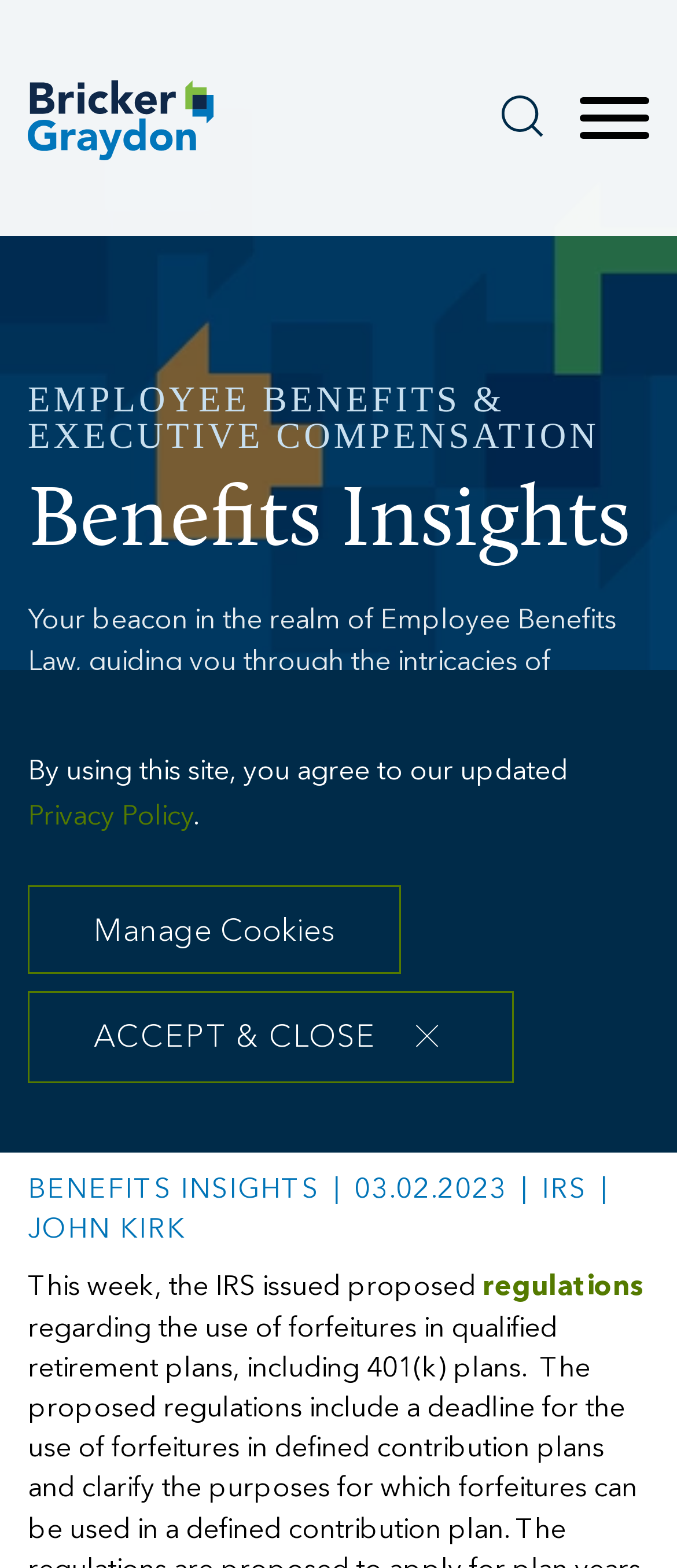Please identify the bounding box coordinates of the clickable region that I should interact with to perform the following instruction: "Read the 'Benefits Insights' article". The coordinates should be expressed as four float numbers between 0 and 1, i.e., [left, top, right, bottom].

[0.041, 0.307, 0.959, 0.362]